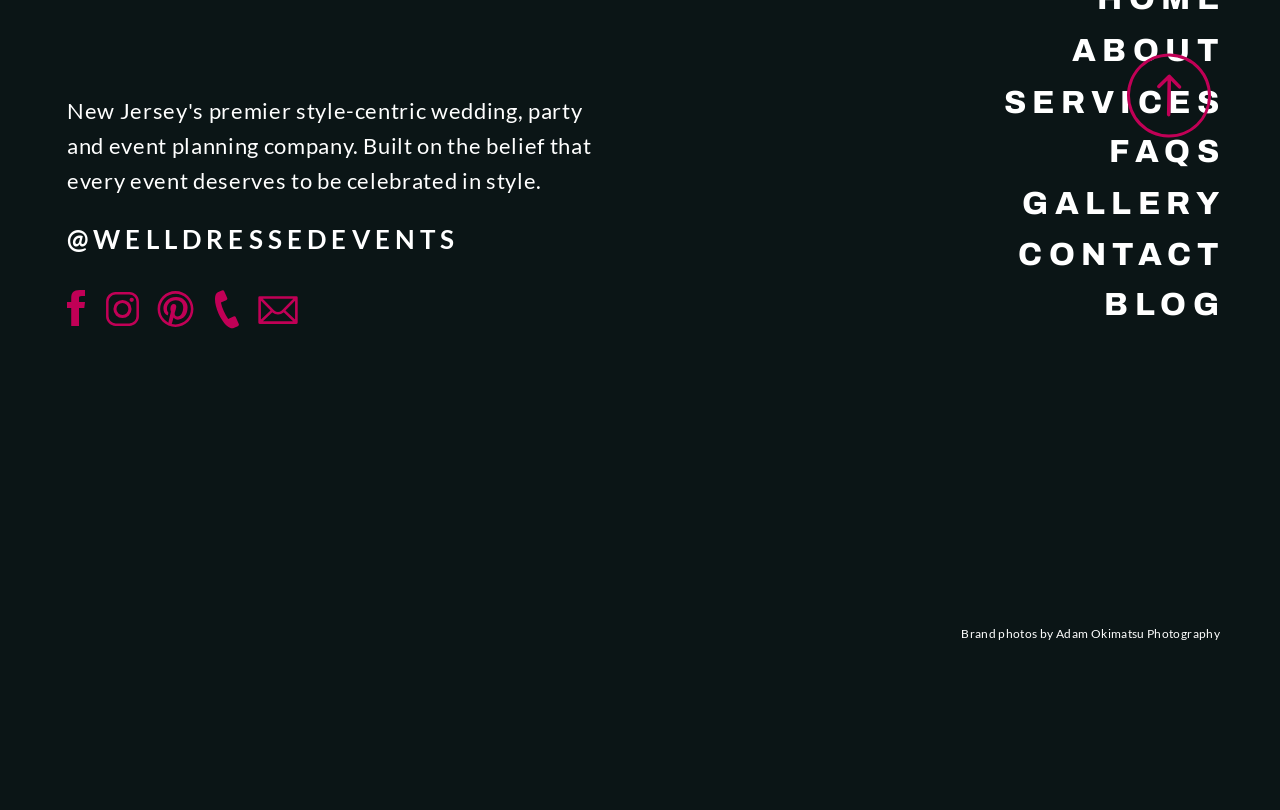What type of content can be found in the 'BLOG' section?
Using the details shown in the screenshot, provide a comprehensive answer to the question.

Based on the context of the website, it is likely that the 'BLOG' section contains articles or blog posts related to weddings, providing users with information and insights on wedding-related topics.